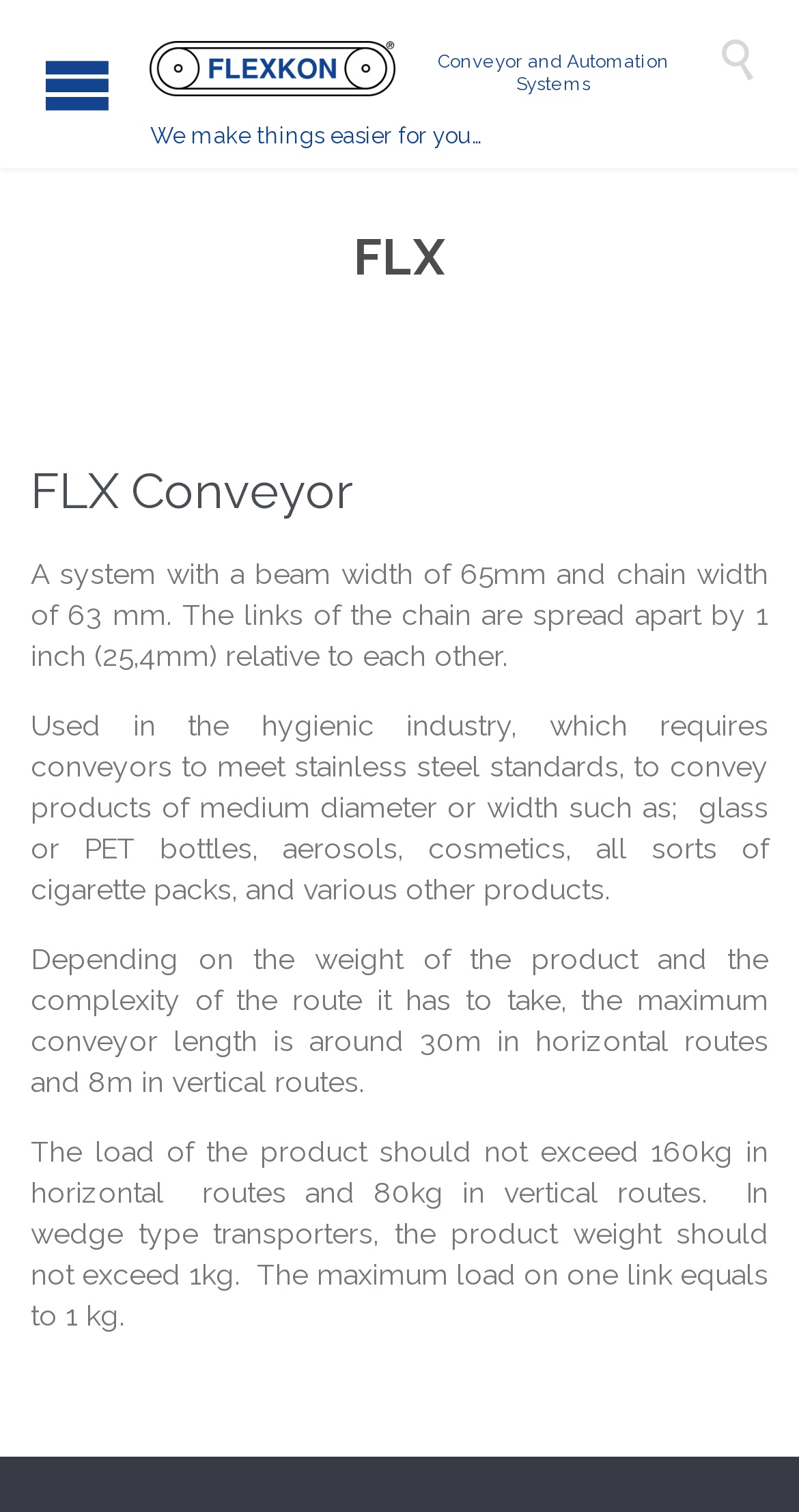Identify the bounding box of the HTML element described here: "parent_node:  title="FLEXKON"". Provide the coordinates as four float numbers between 0 and 1: [left, top, right, bottom].

[0.188, 0.0, 0.897, 0.077]